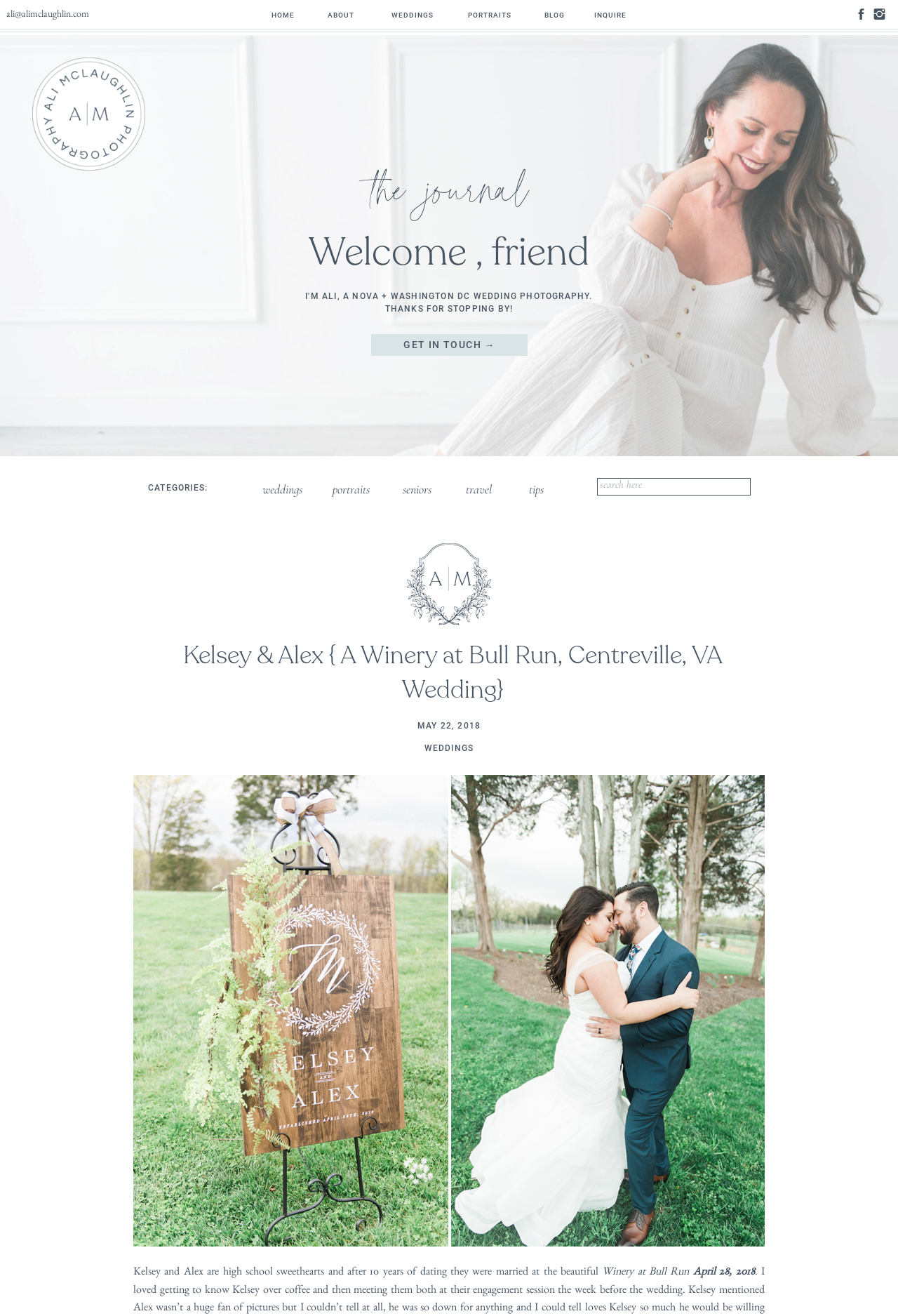Identify the bounding box coordinates of the specific part of the webpage to click to complete this instruction: "View Search Form".

None